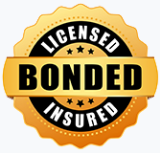What does the badge symbolize?
Using the image as a reference, give an elaborate response to the question.

According to the caption, the badge 'symbolizes the company's commitment to professionalism and reliability, reassuring clients of their compliance with industry standards', which means that the badge represents the company's dedication to being professional and reliable.